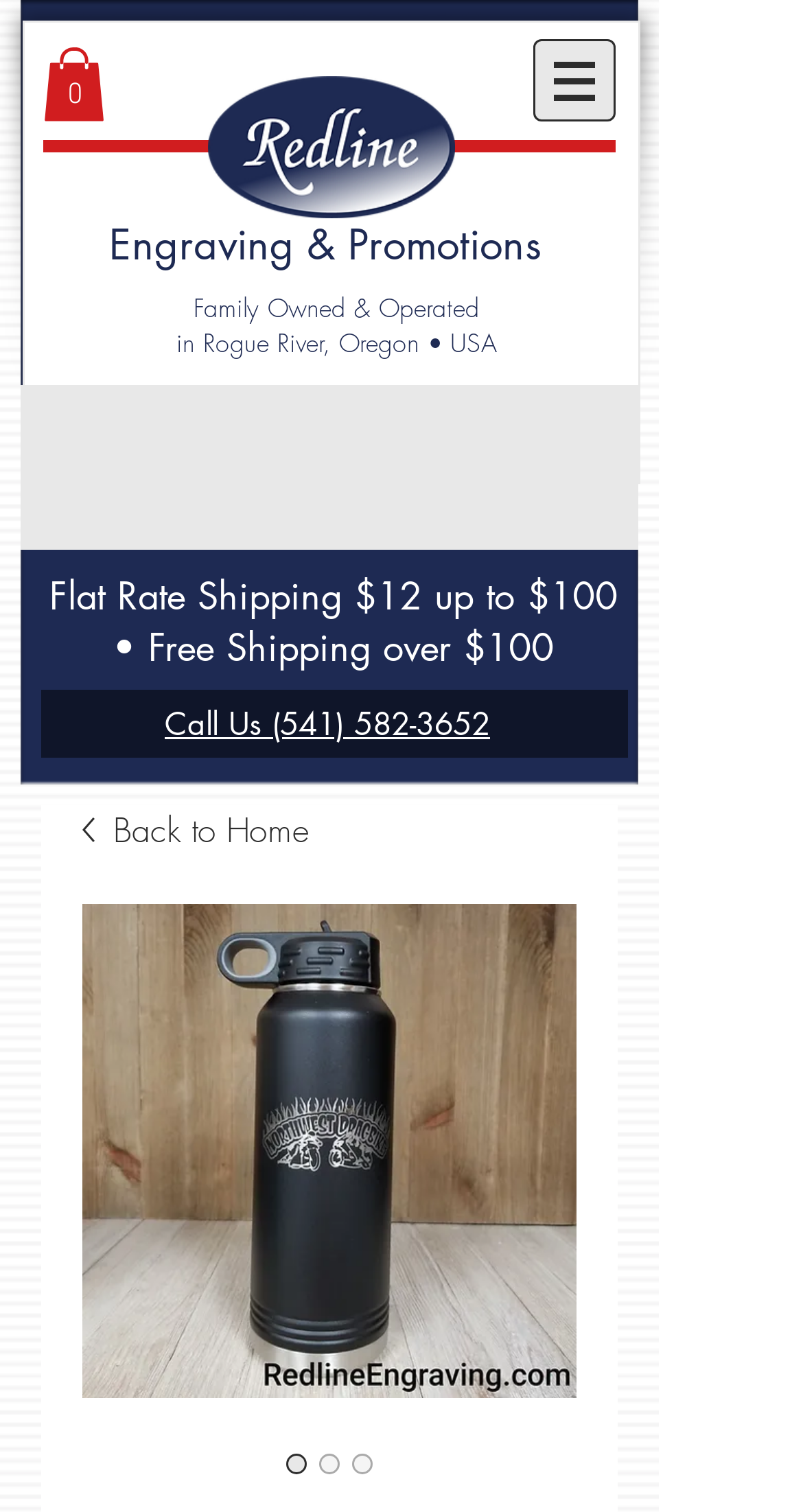Determine the bounding box coordinates for the UI element matching this description: "English".

None